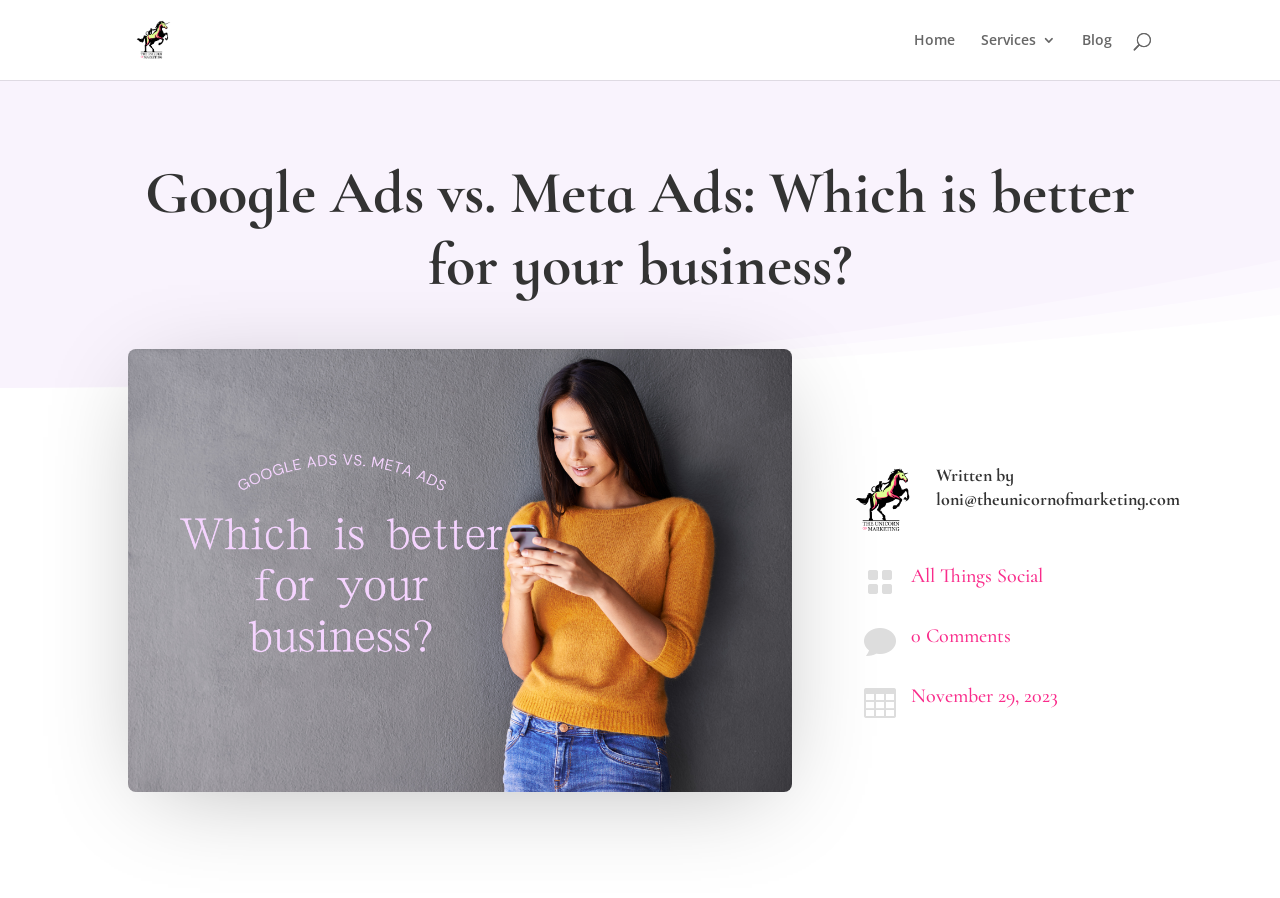What is the name of the website?
From the screenshot, provide a brief answer in one word or phrase.

The Unicorn of Marketing